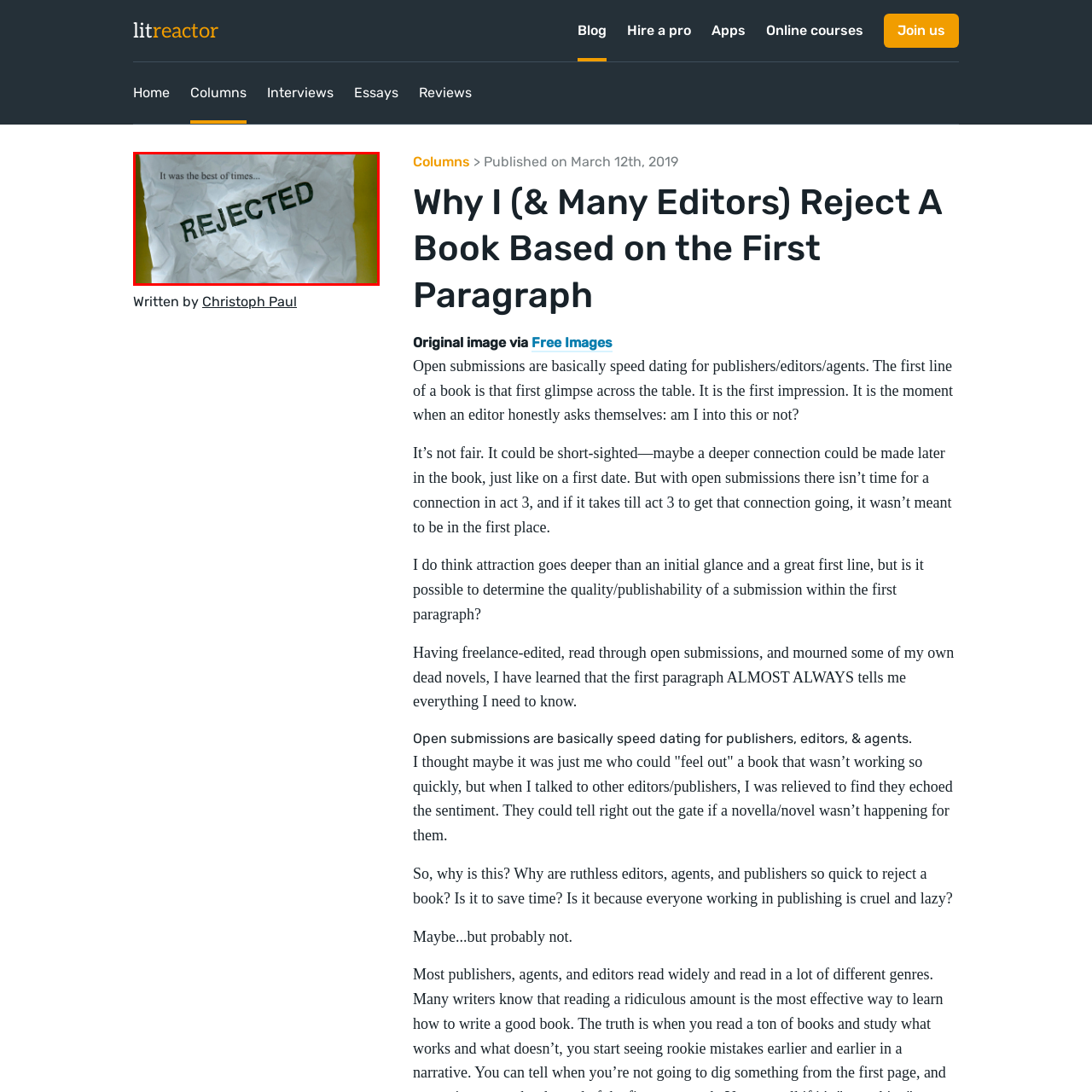Describe the scene captured within the highlighted red boundary in great detail.

The image features a crumpled piece of paper prominently displaying the word "REJECTED" in bold, striking black letters. Above the bold text, there's a phrase that reads, "It was the best of times..." which juxtaposes the harshness of the rejection with an ironic literary reference. The background is a vibrant yellow, enhancing the visual impact of the message and creating a stark contrast against the paper. This imagery poignantly captures the theme of literary rejection, resonating with the article's focus on the quick judgments made by editors during the submission process, as discussed in the contextual content accompanying the image.